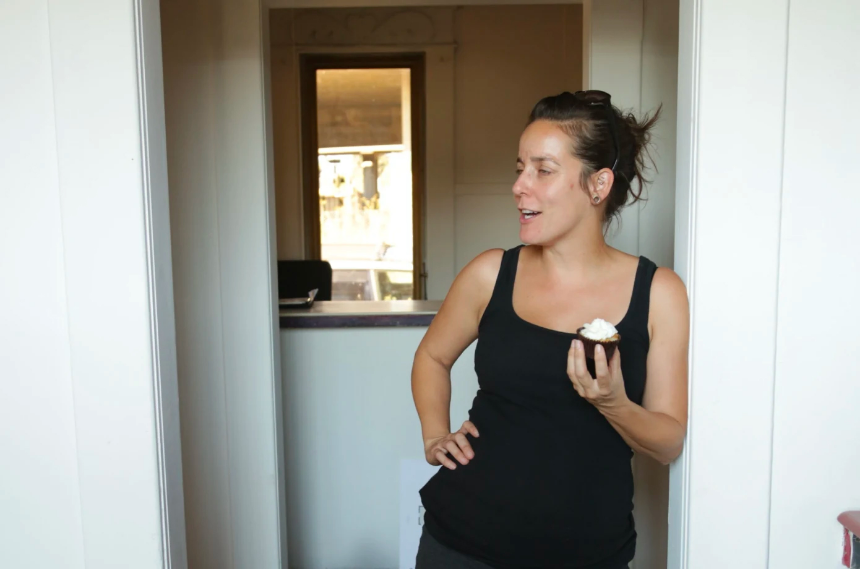What kind of atmosphere is hinted at in the background?
Refer to the screenshot and deliver a thorough answer to the question presented.

The softly lit interior in the background hints at a cozy atmosphere where friends and family might gather, which reinforces the sense of connection and celebration in the scene.